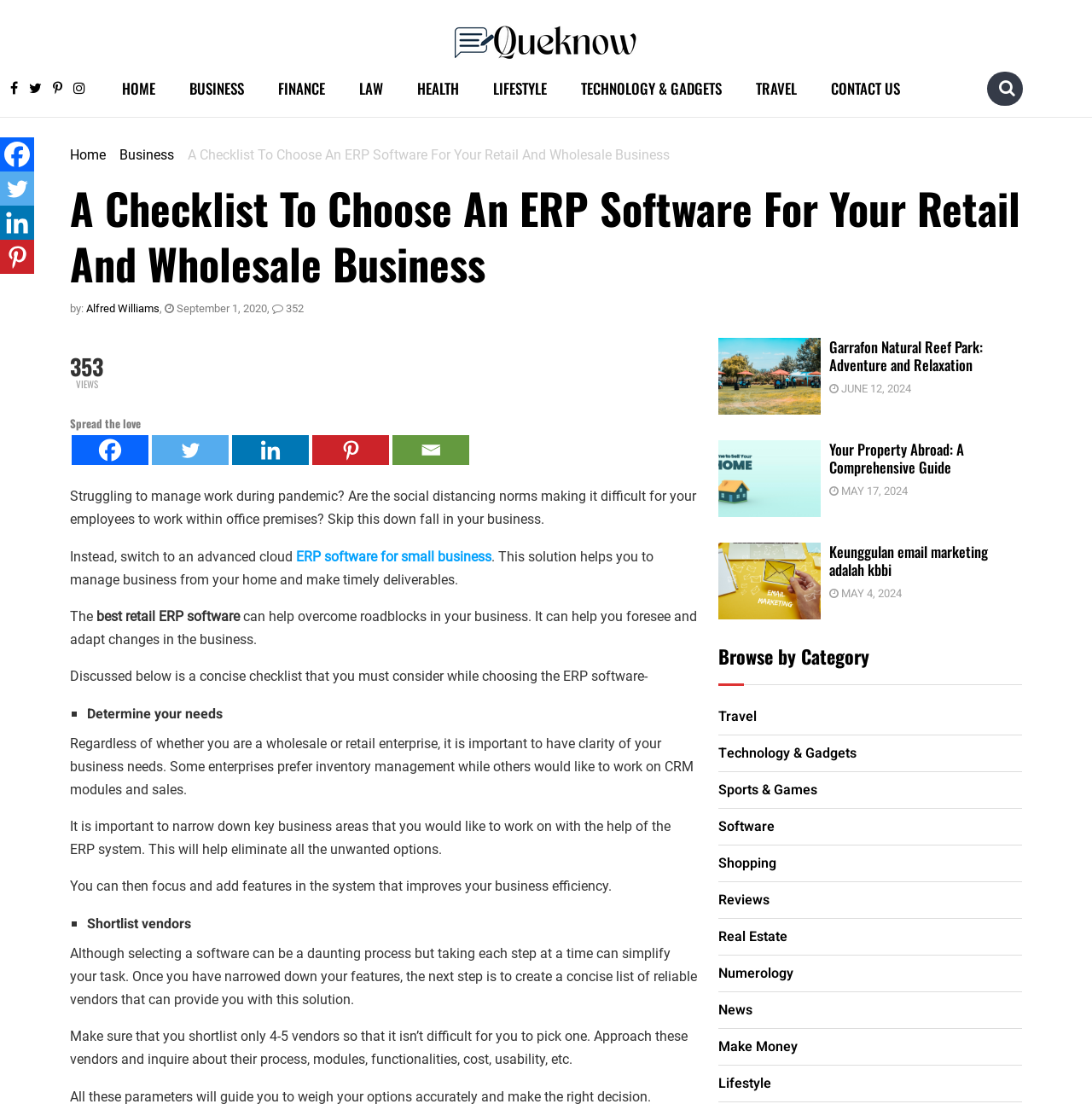Please locate the clickable area by providing the bounding box coordinates to follow this instruction: "Read News".

None